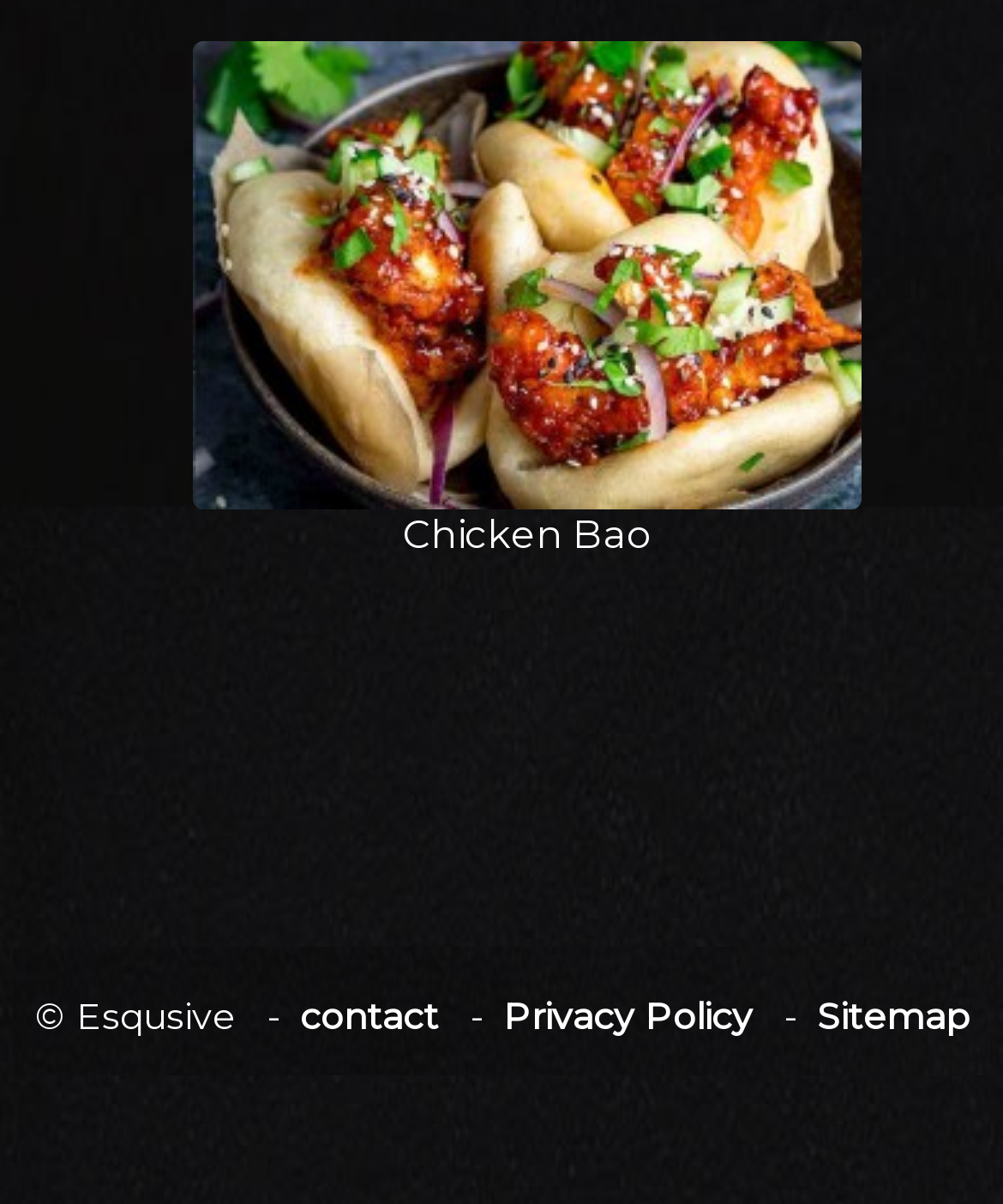Locate the bounding box for the described UI element: "Privacy Policy". Ensure the coordinates are four float numbers between 0 and 1, formatted as [left, top, right, bottom].

[0.501, 0.824, 0.75, 0.862]